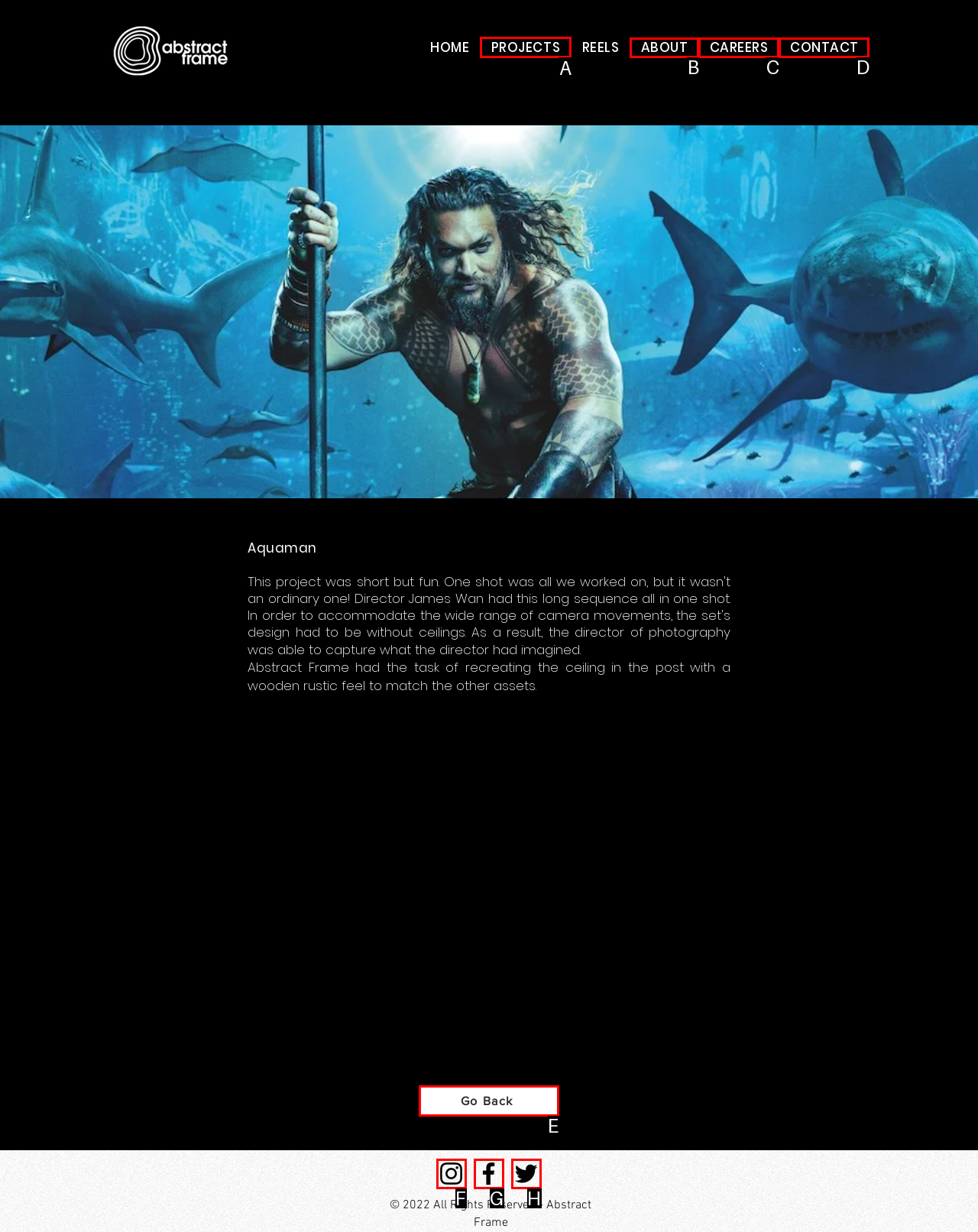Choose the UI element you need to click to carry out the task: go to the PROJECTS page.
Respond with the corresponding option's letter.

A